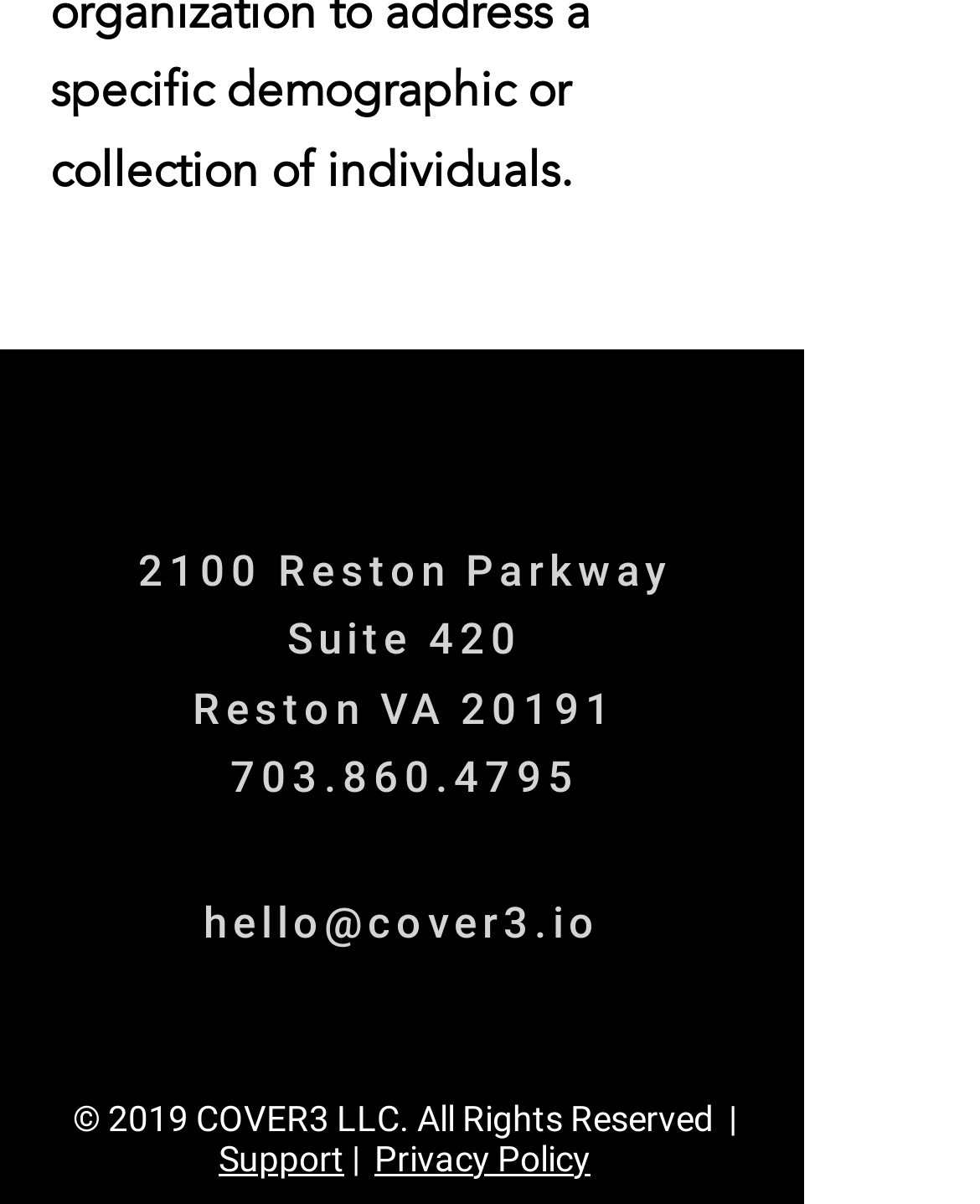Identify the bounding box coordinates for the region to click in order to carry out this instruction: "View contact information". Provide the coordinates using four float numbers between 0 and 1, formatted as [left, top, right, bottom].

[0.141, 0.453, 0.685, 0.495]